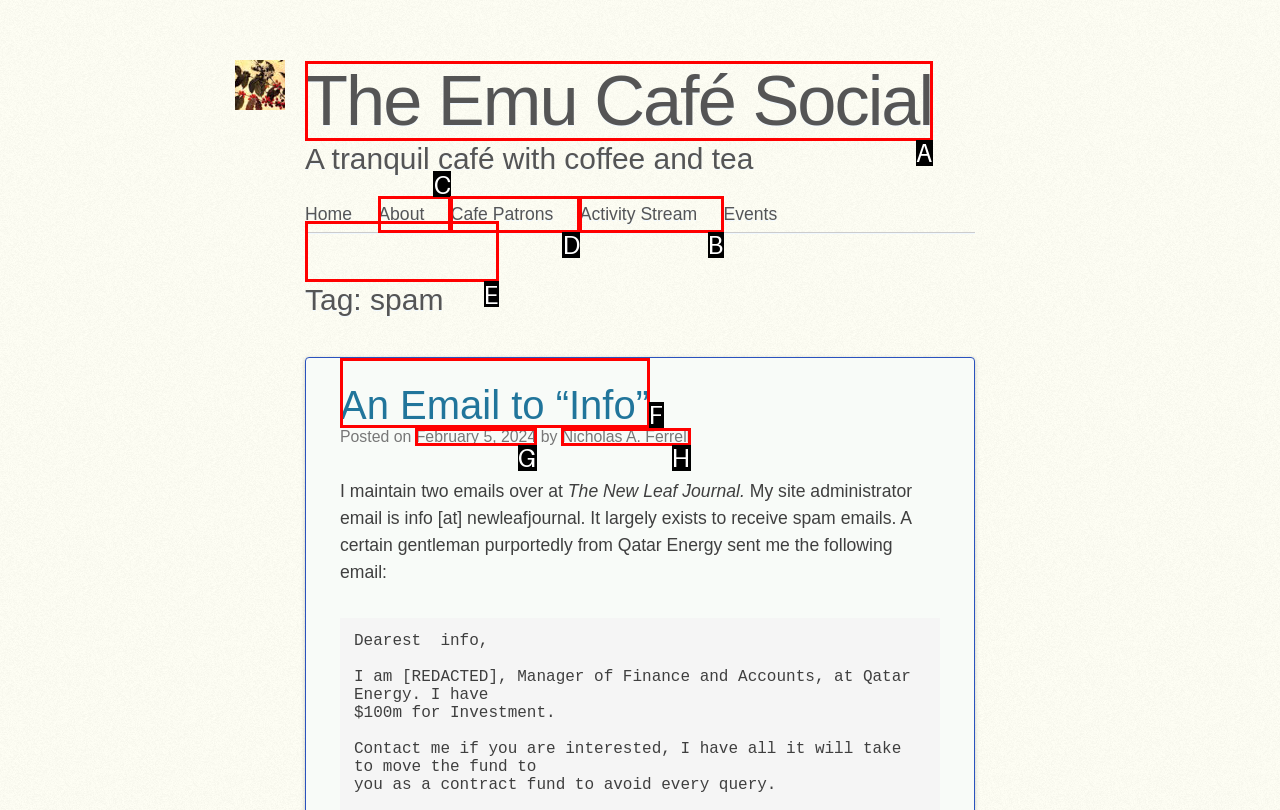Point out which UI element to click to complete this task: Check the activity stream
Answer with the letter corresponding to the right option from the available choices.

B